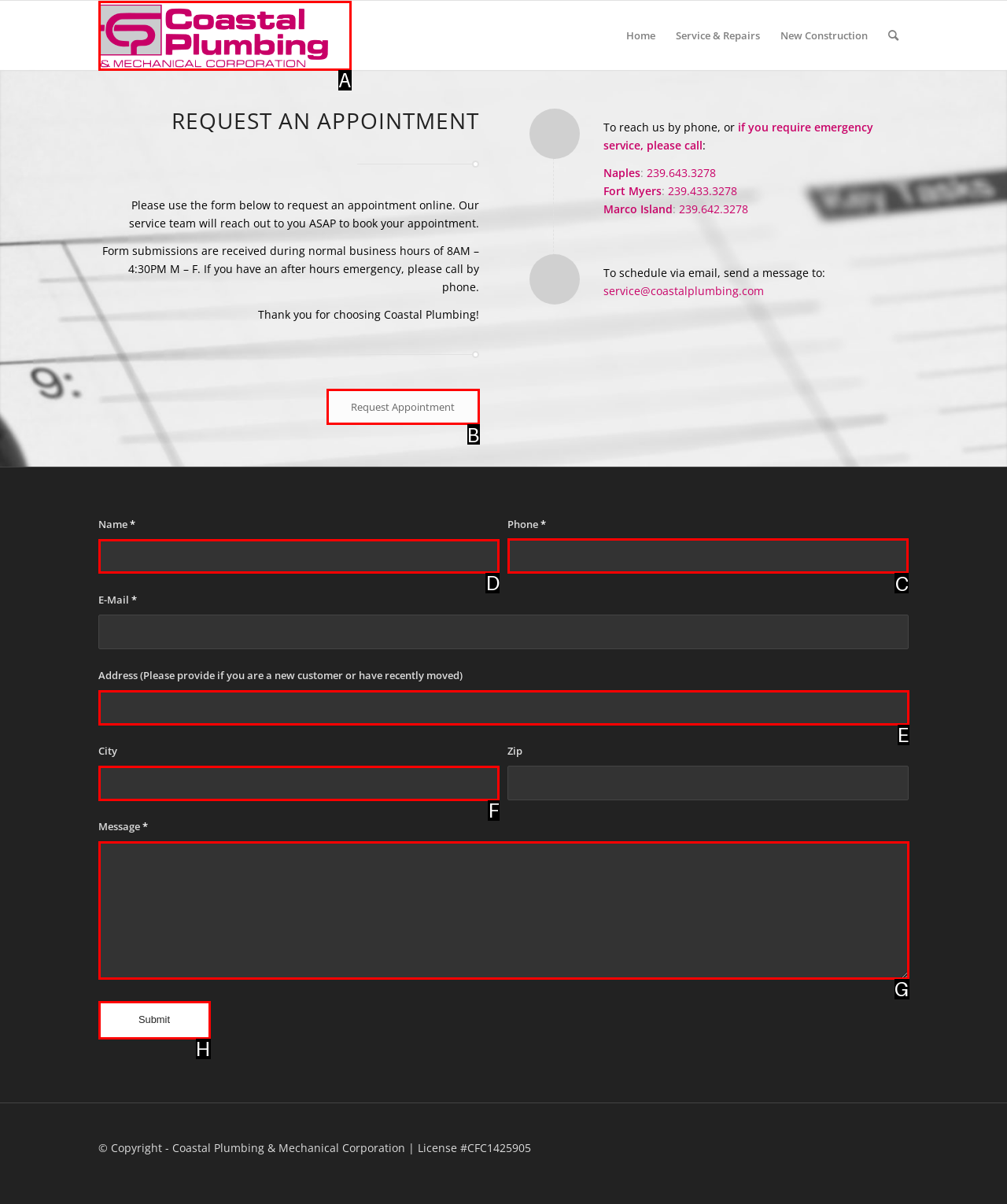Select the HTML element that needs to be clicked to carry out the task: Fill in the 'Name' field
Provide the letter of the correct option.

D